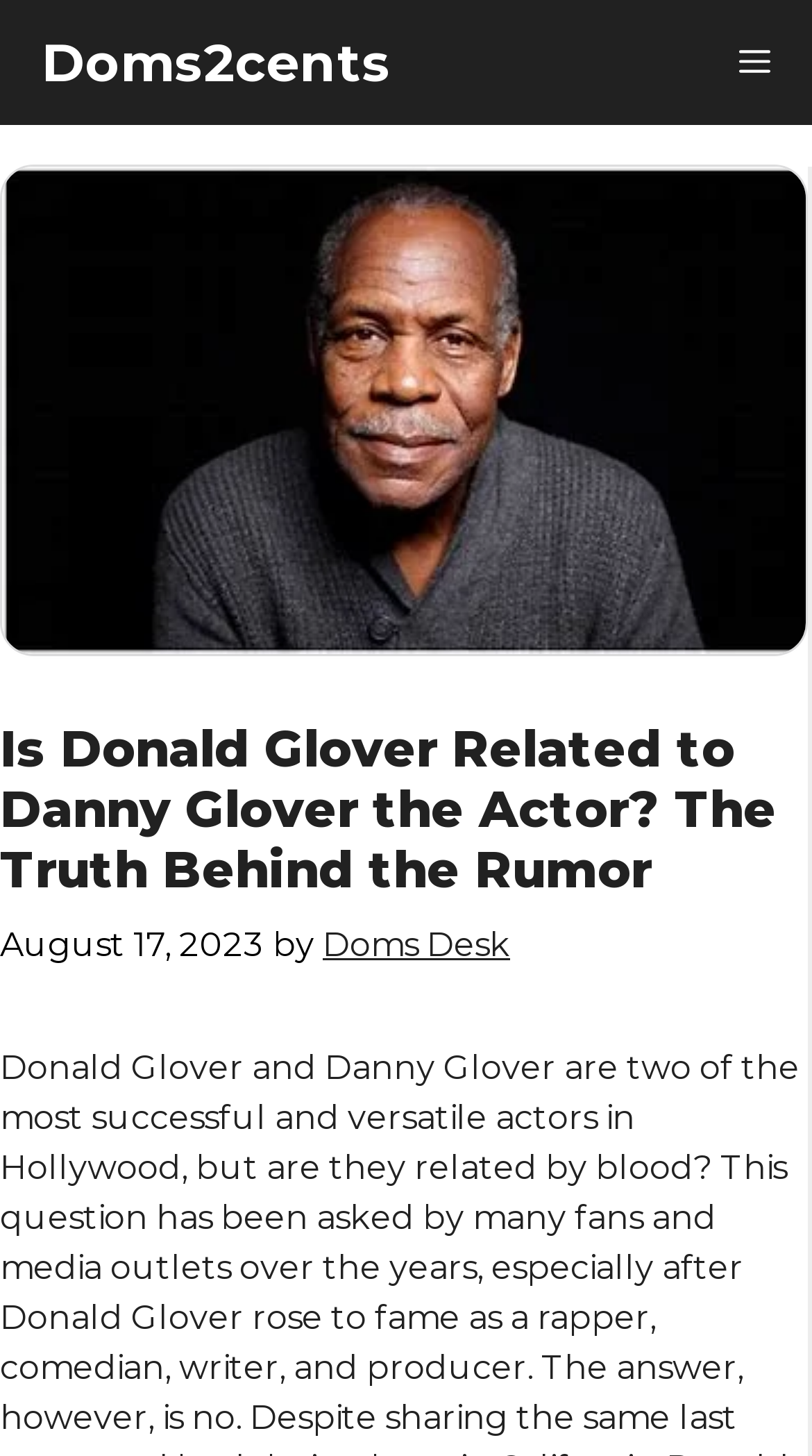Describe all visible elements and their arrangement on the webpage.

The webpage is about the rumor of whether Donald Glover is related to Danny Glover, the actor. At the top of the page, there is a navigation bar with a link to "Doms2cents" on the left and a "Menu" button on the right. Below the navigation bar, there is a large image that takes up most of the width of the page. 

Underneath the image, there is a header section that contains the title of the article, "Is Donald Glover Related to Danny Glover the Actor? The Truth Behind the Rumor", in a large font. Below the title, there is a timestamp indicating that the article was published on August 17, 2023, followed by the author's name, "Doms Desk", which is a clickable link.